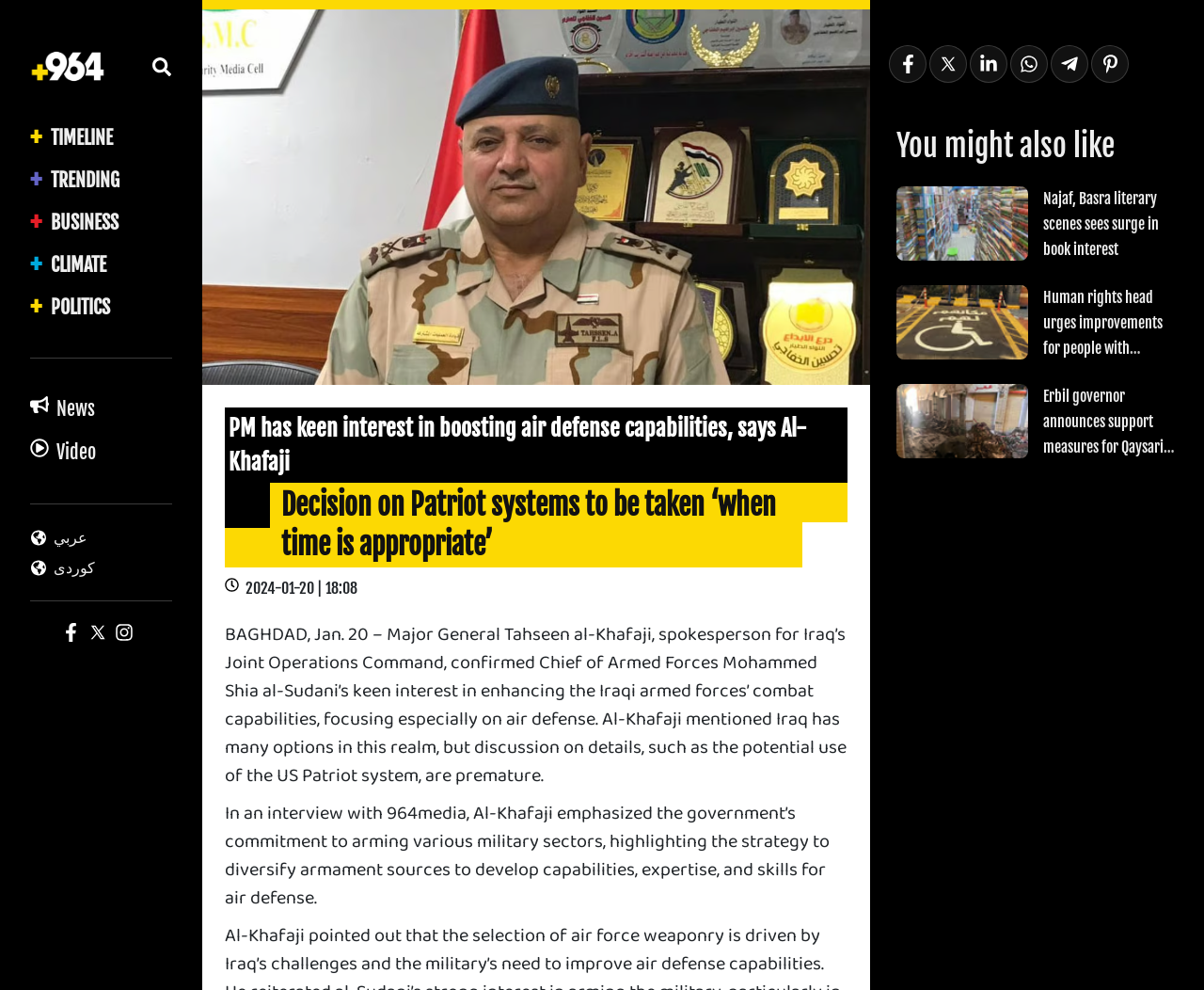From the webpage screenshot, predict the bounding box of the UI element that matches this description: "1200".

None